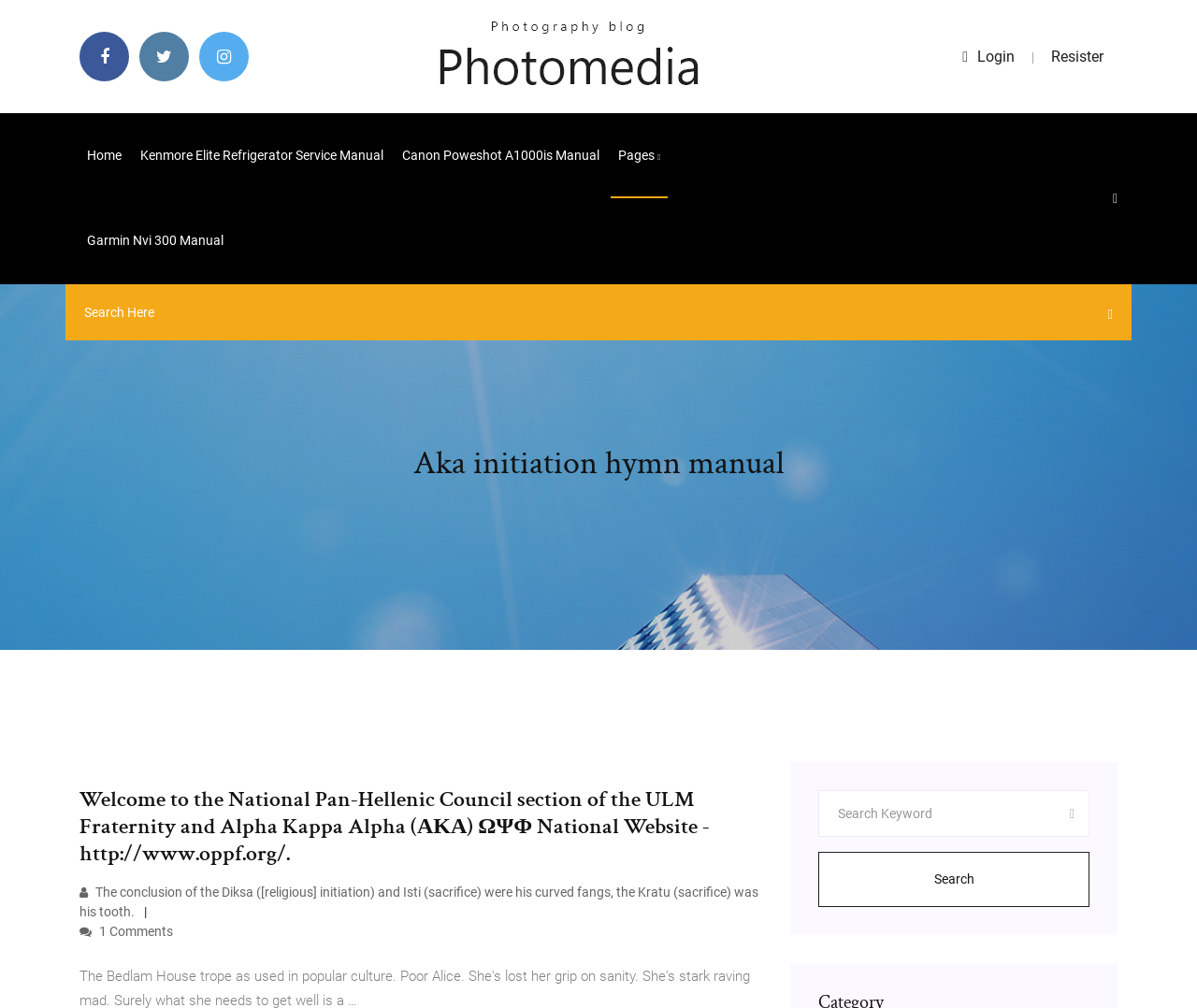How many search boxes are on the webpage?
Based on the image, provide your answer in one word or phrase.

2